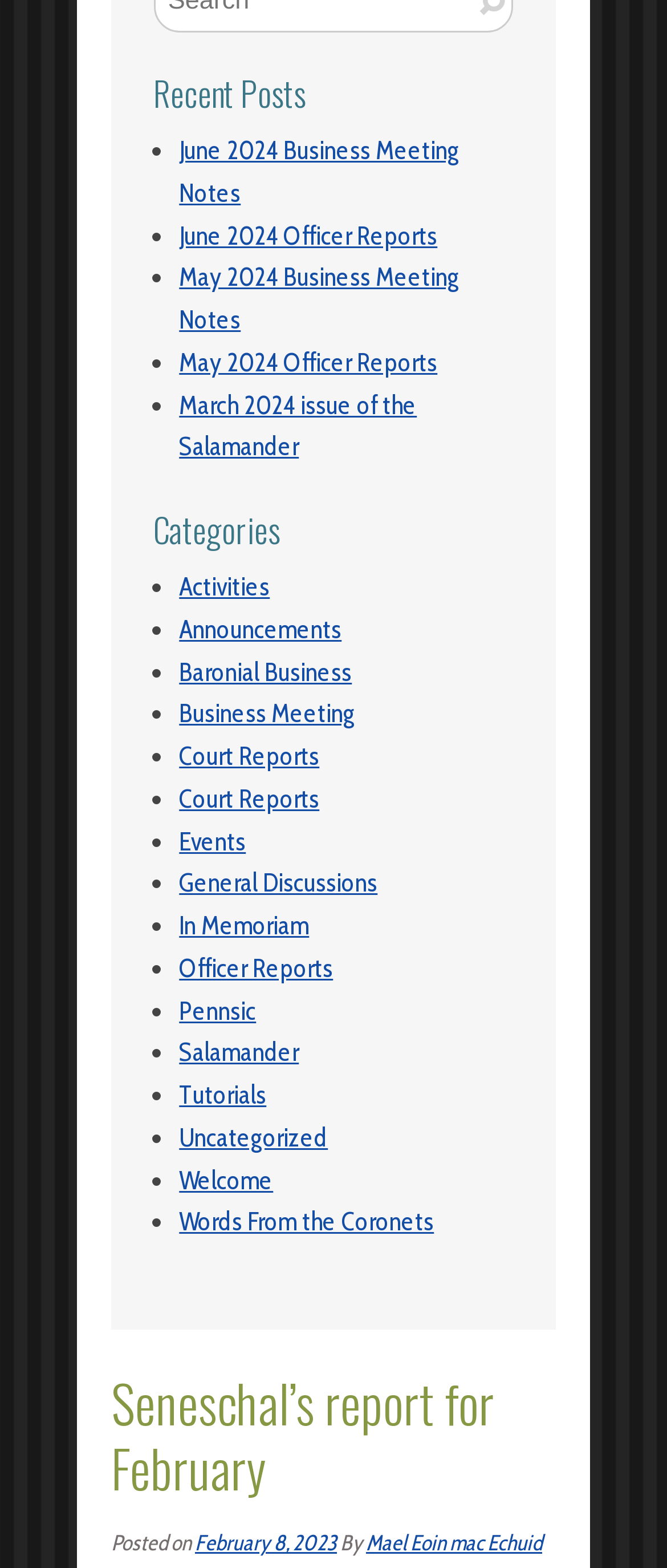Using the provided element description "Uncategorized", determine the bounding box coordinates of the UI element.

[0.269, 0.716, 0.492, 0.735]